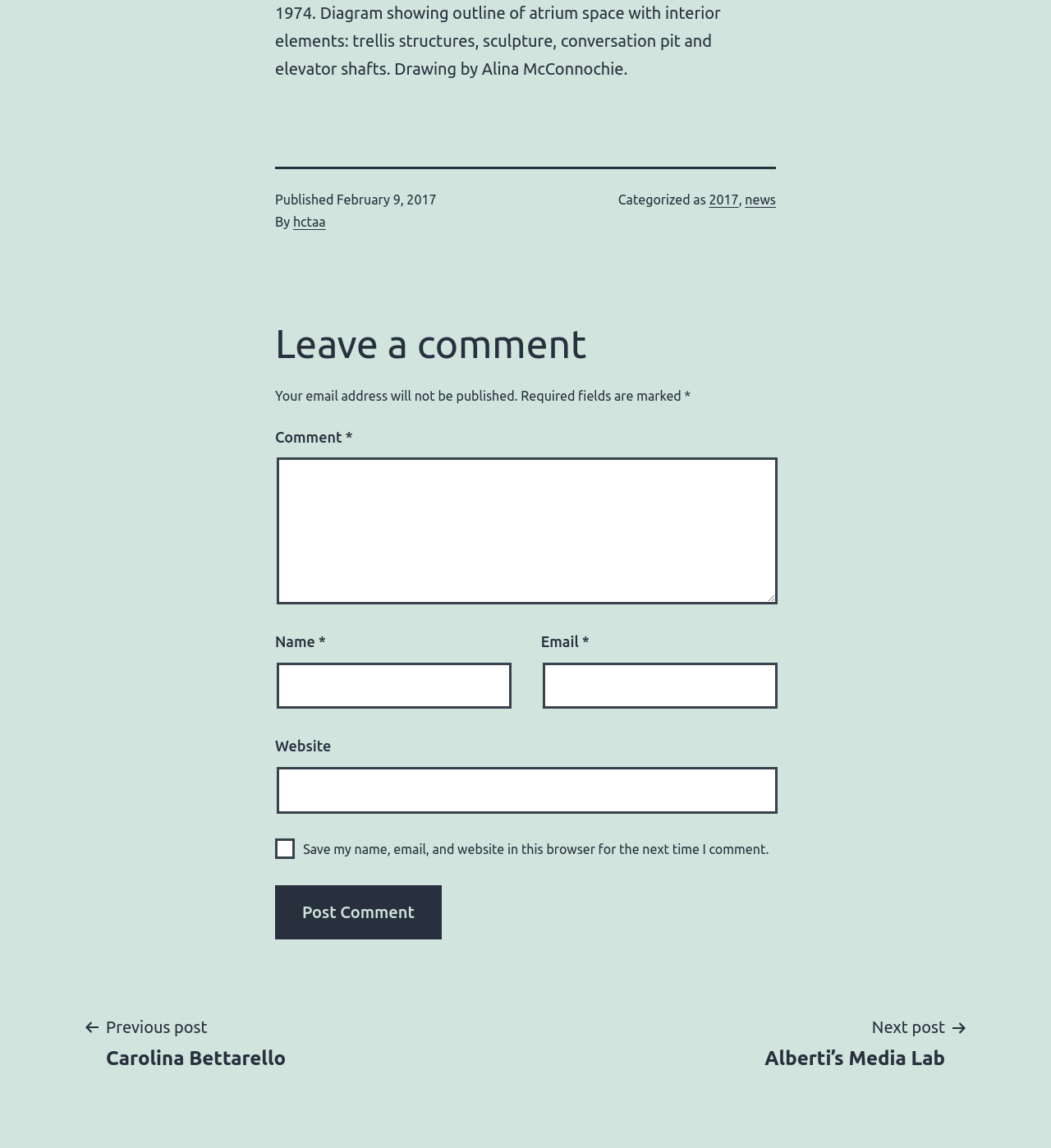Please find the bounding box coordinates of the clickable region needed to complete the following instruction: "Enter your name". The bounding box coordinates must consist of four float numbers between 0 and 1, i.e., [left, top, right, bottom].

[0.263, 0.577, 0.487, 0.618]